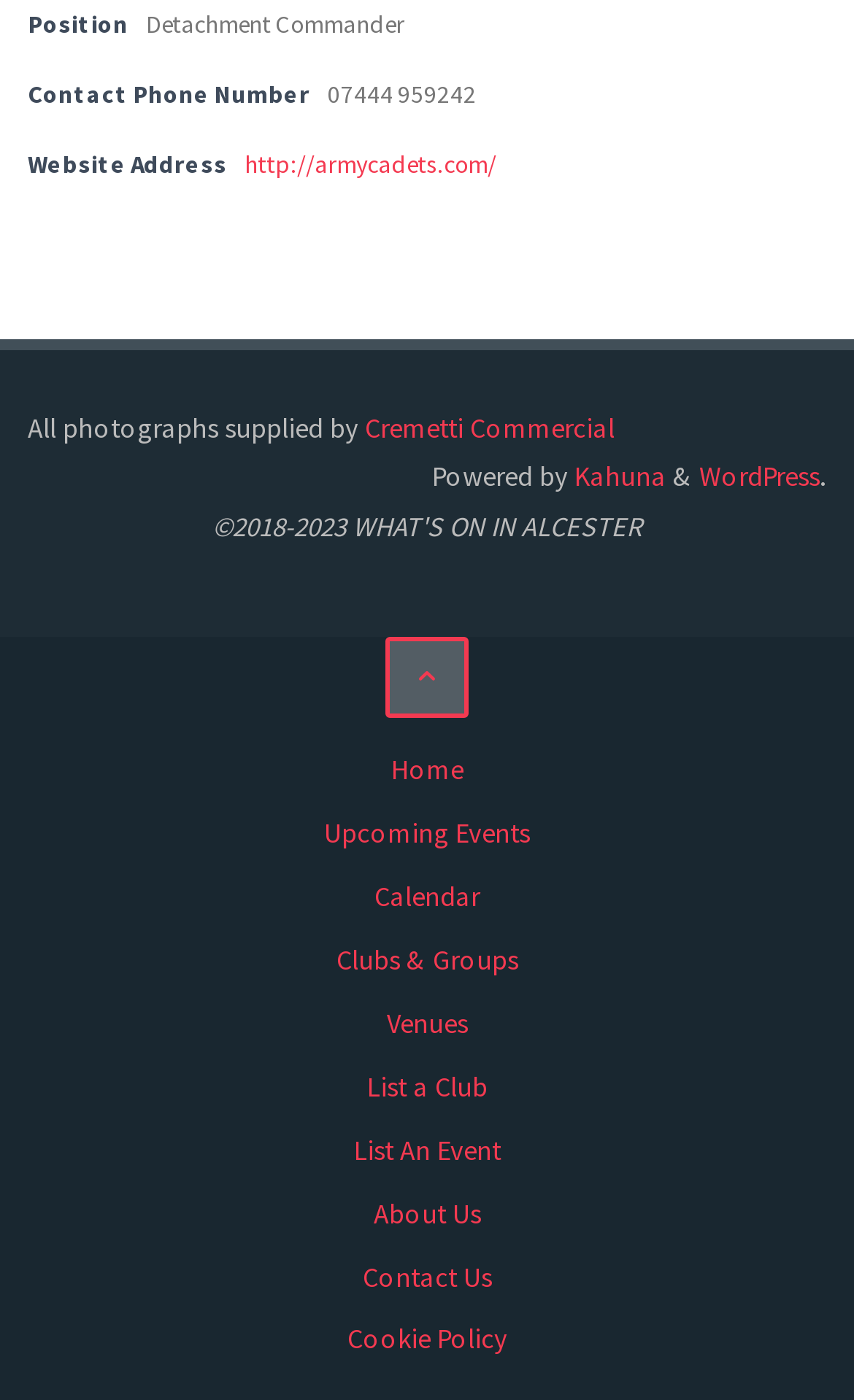What is the position of the 'Back to Top' button?
From the screenshot, supply a one-word or short-phrase answer.

Middle-right